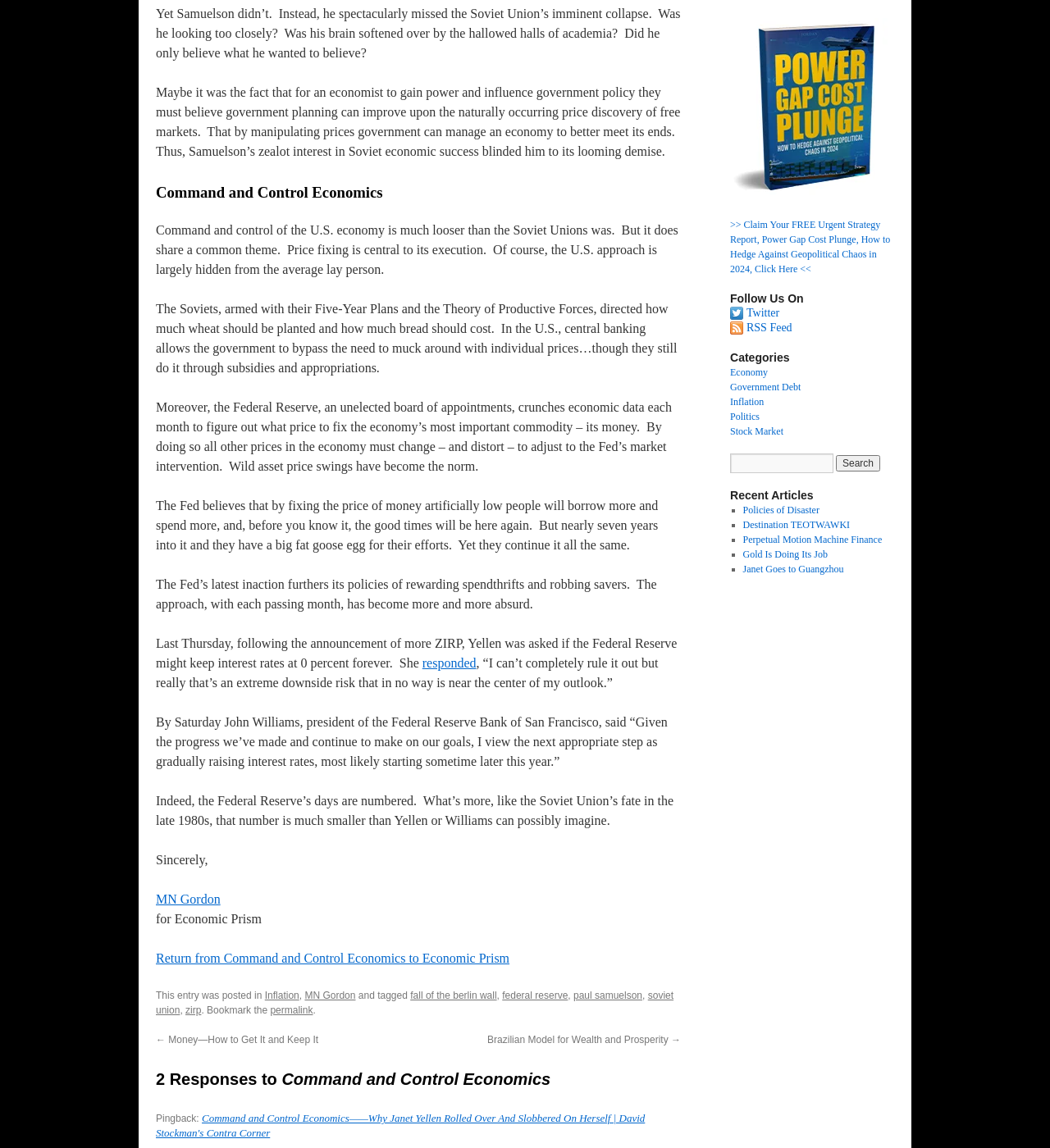Specify the bounding box coordinates of the element's area that should be clicked to execute the given instruction: "Click on the link 'responded'". The coordinates should be four float numbers between 0 and 1, i.e., [left, top, right, bottom].

[0.402, 0.572, 0.454, 0.584]